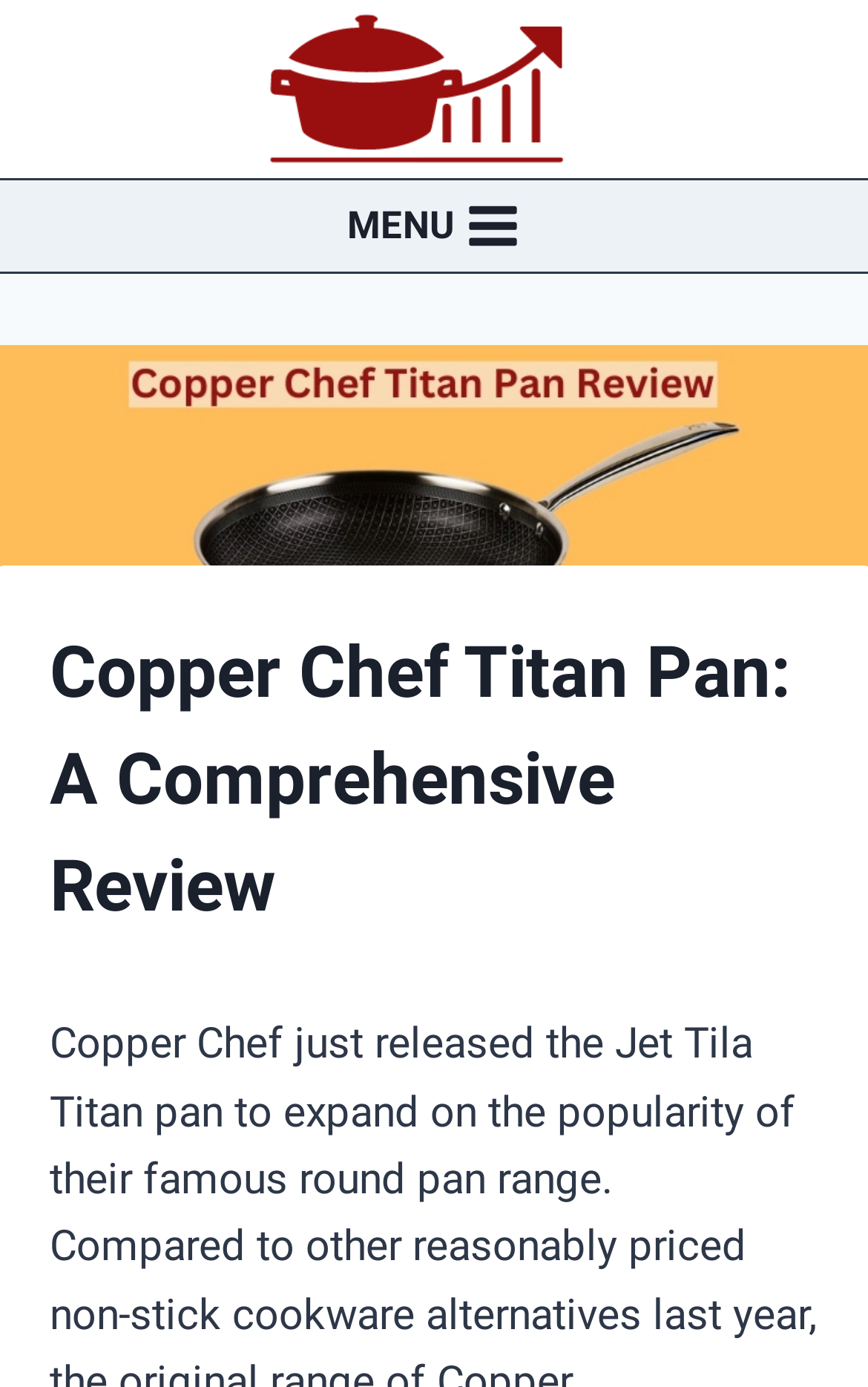Provide the bounding box coordinates of the HTML element described as: "MENU Toggle Menu". The bounding box coordinates should be four float numbers between 0 and 1, i.e., [left, top, right, bottom].

[0.4, 0.138, 0.6, 0.188]